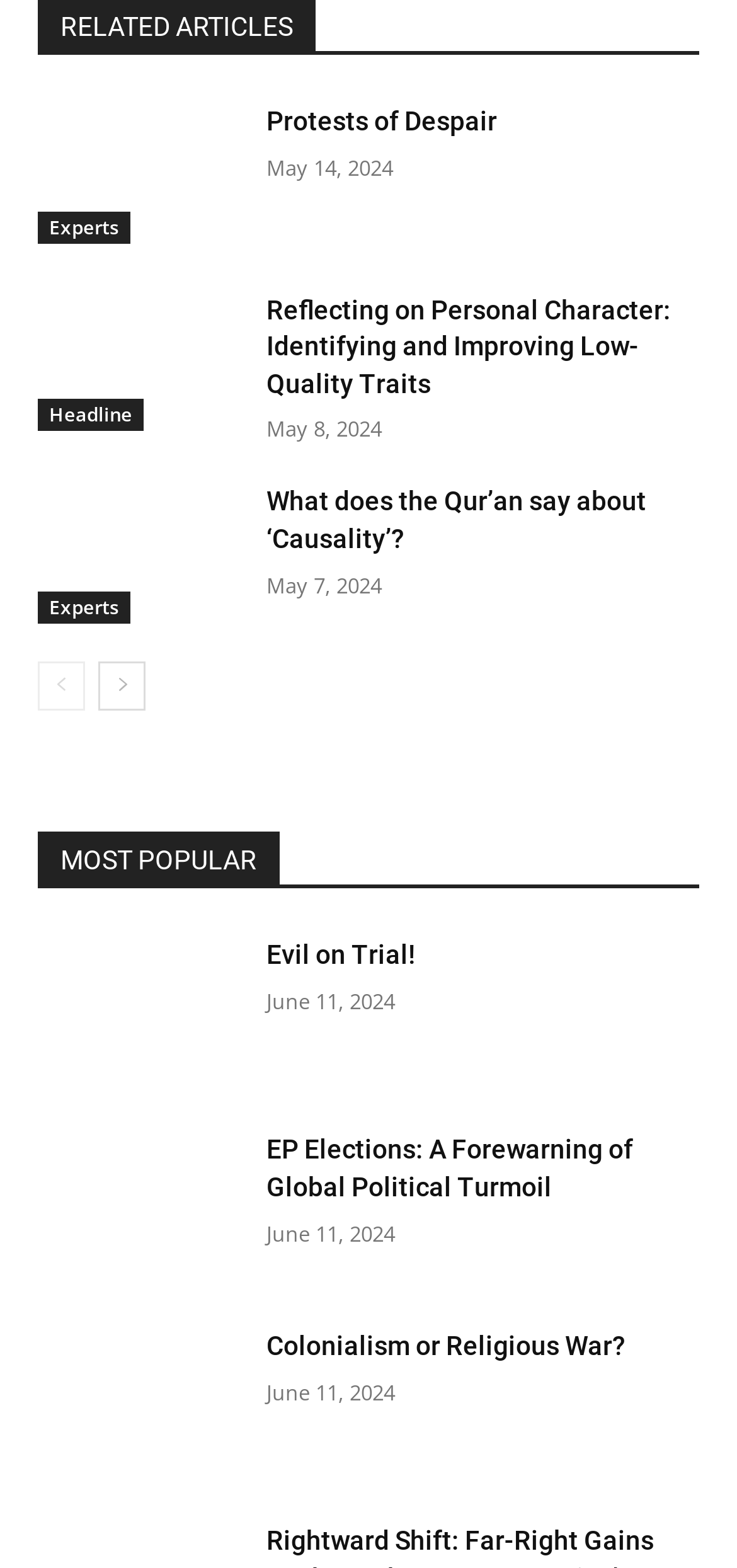What is the date of the article 'Reflecting on Personal Character: Identifying and Improving Low-Quality Traits'?
Refer to the image and provide a concise answer in one word or phrase.

May 8, 2024